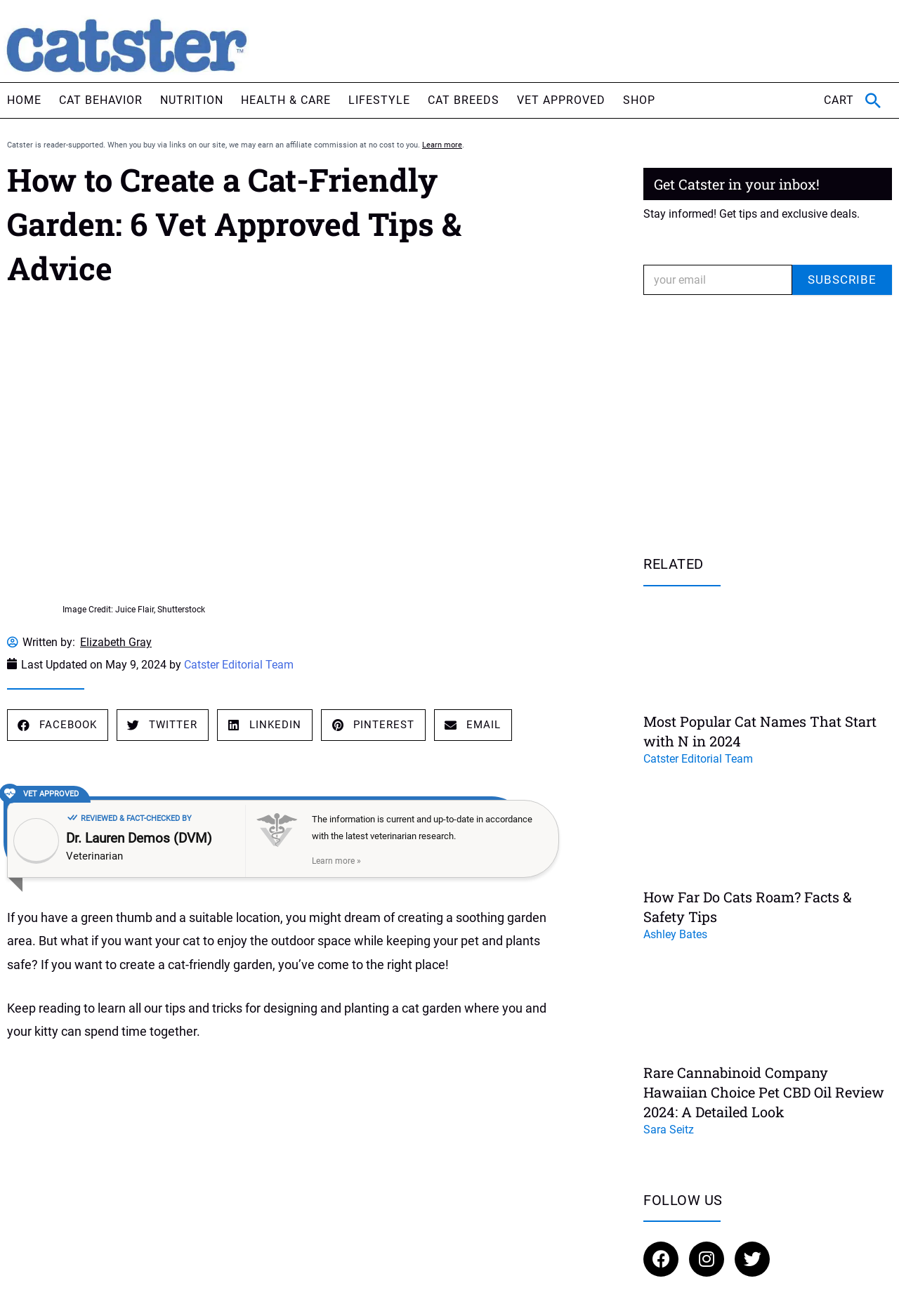Using the information in the image, give a comprehensive answer to the question: 
What is the author of the article 'How Far Do Cats Roam? Facts & Safety Tips'?

I found the answer by looking at the article 'How Far Do Cats Roam? Facts & Safety Tips' and then finding the link that says 'Ashley Bates' which is the author of the article.